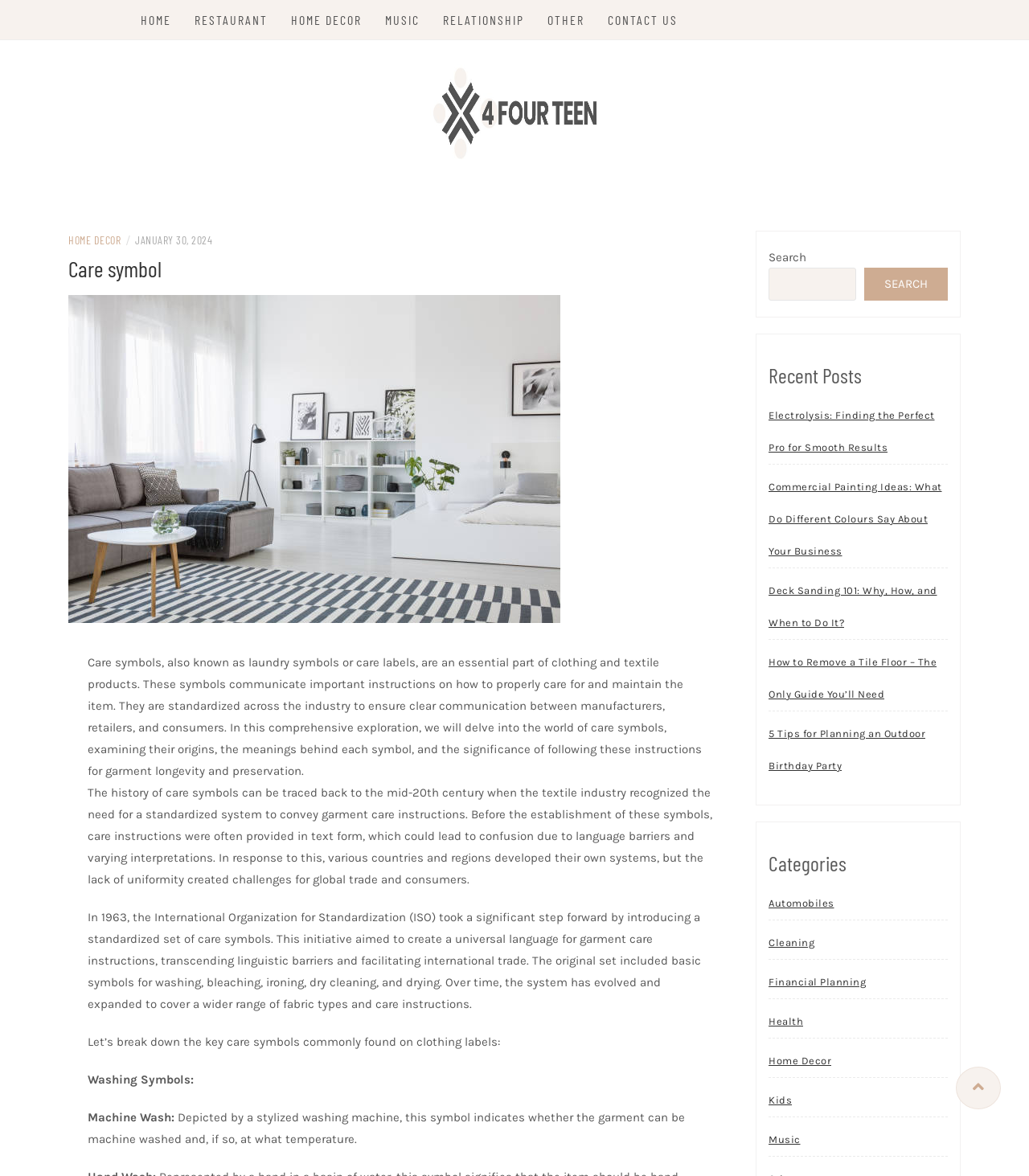Find the bounding box coordinates for the UI element that matches this description: "Home Decor".

[0.747, 0.889, 0.808, 0.916]